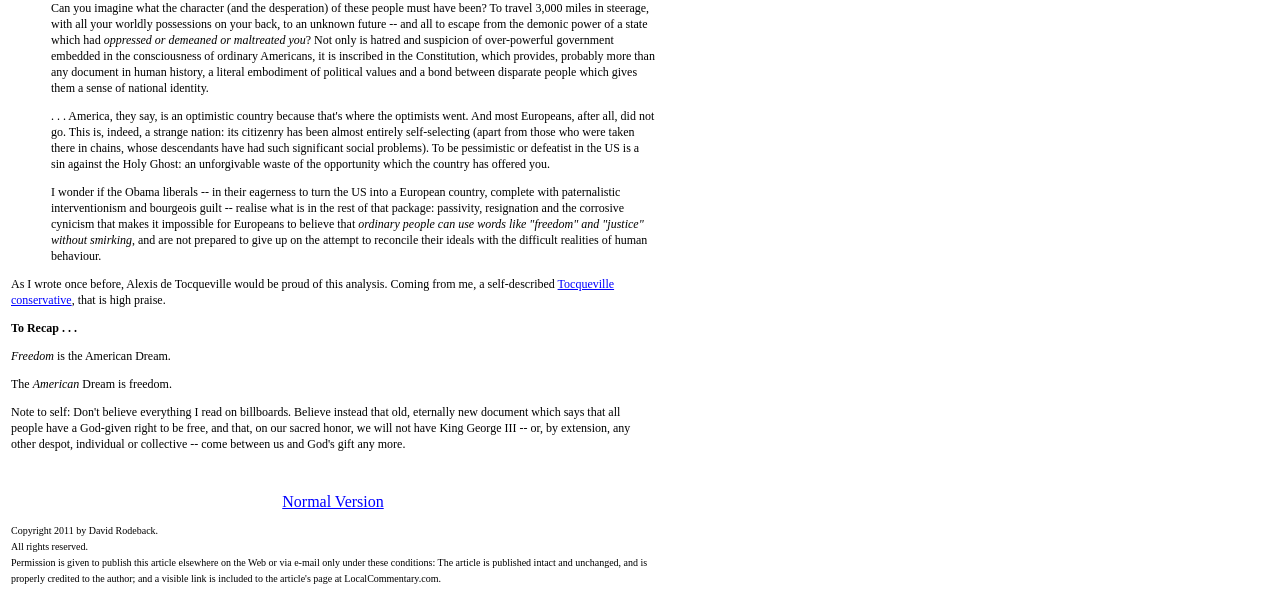Answer the question below in one word or phrase:
What is the author's opinion on European countries?

Critical